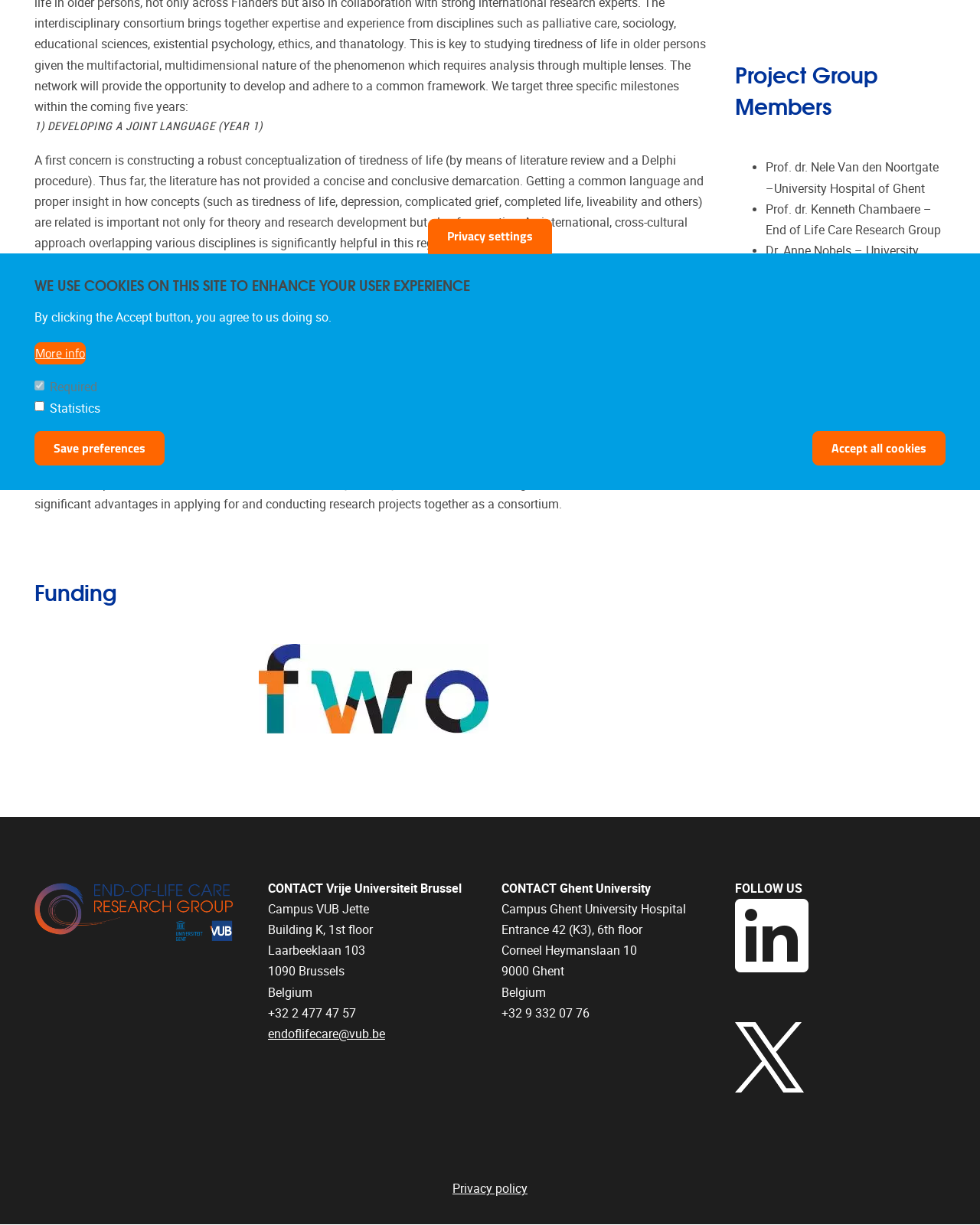Determine the bounding box coordinates of the UI element described by: "endoflifecare@vub.be".

[0.273, 0.838, 0.393, 0.85]